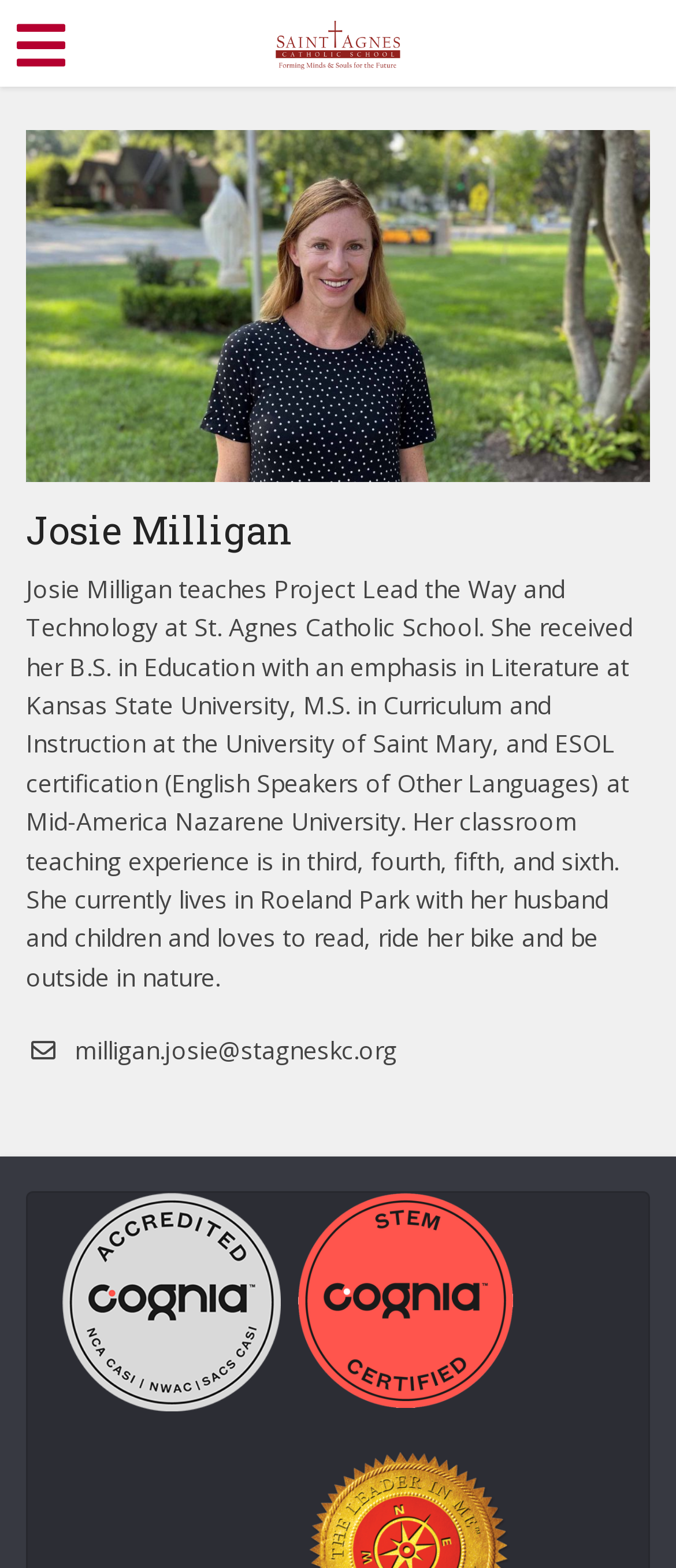Give a one-word or short phrase answer to this question: 
How many universities has Josie Milligan attended?

Three